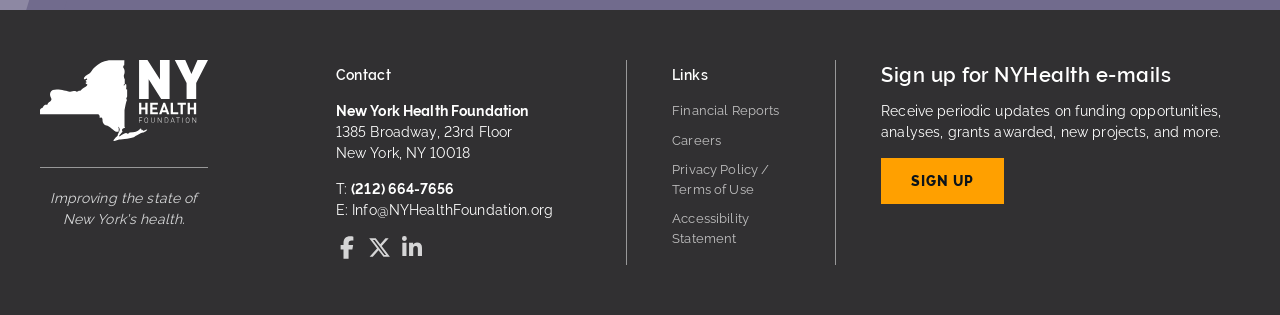Please locate the bounding box coordinates for the element that should be clicked to achieve the following instruction: "Go to New York Health Foundation website". Ensure the coordinates are given as four float numbers between 0 and 1, i.e., [left, top, right, bottom].

[0.031, 0.408, 0.162, 0.458]